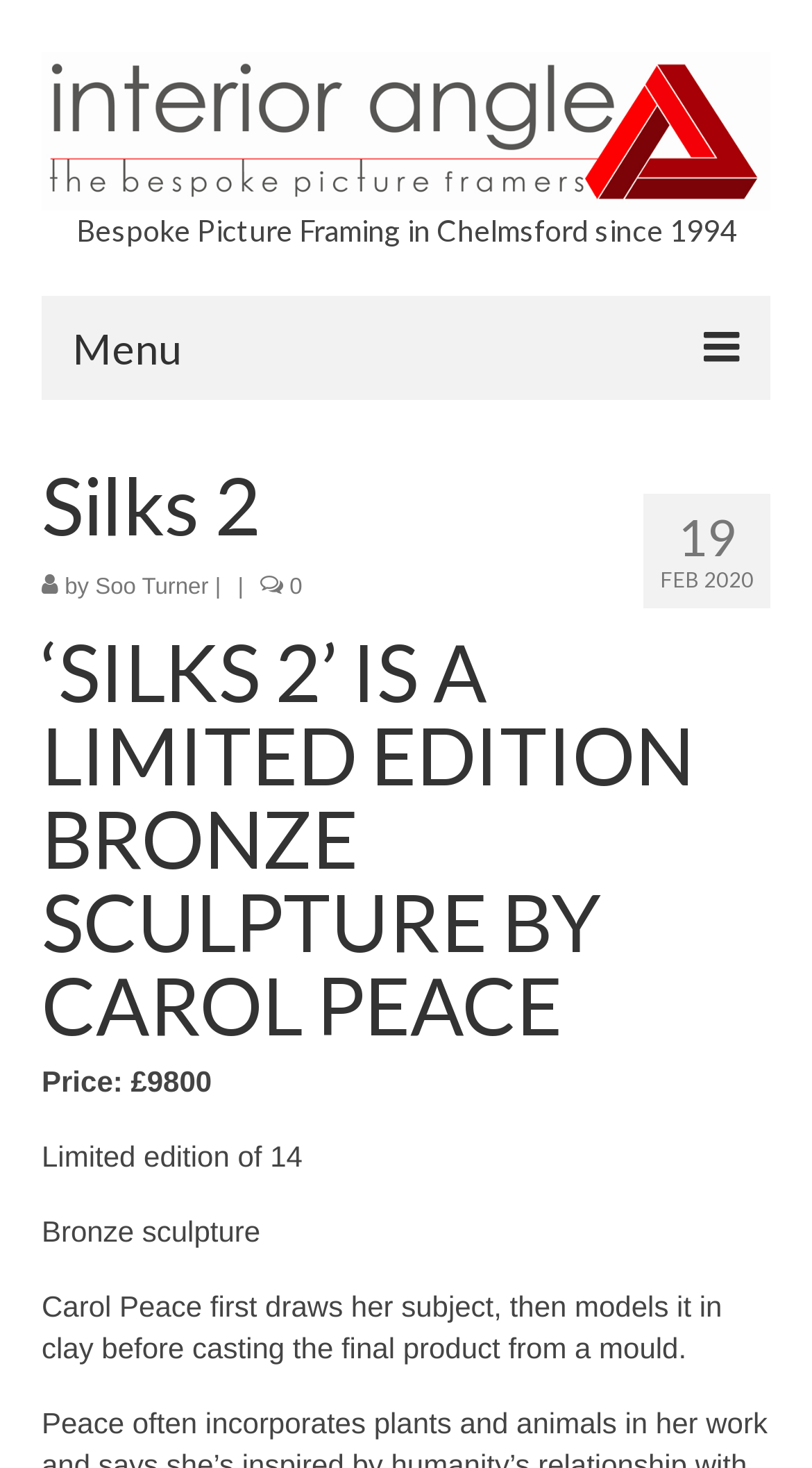Please indicate the bounding box coordinates for the clickable area to complete the following task: "Click the 'Menu' button". The coordinates should be specified as four float numbers between 0 and 1, i.e., [left, top, right, bottom].

[0.051, 0.201, 0.949, 0.272]